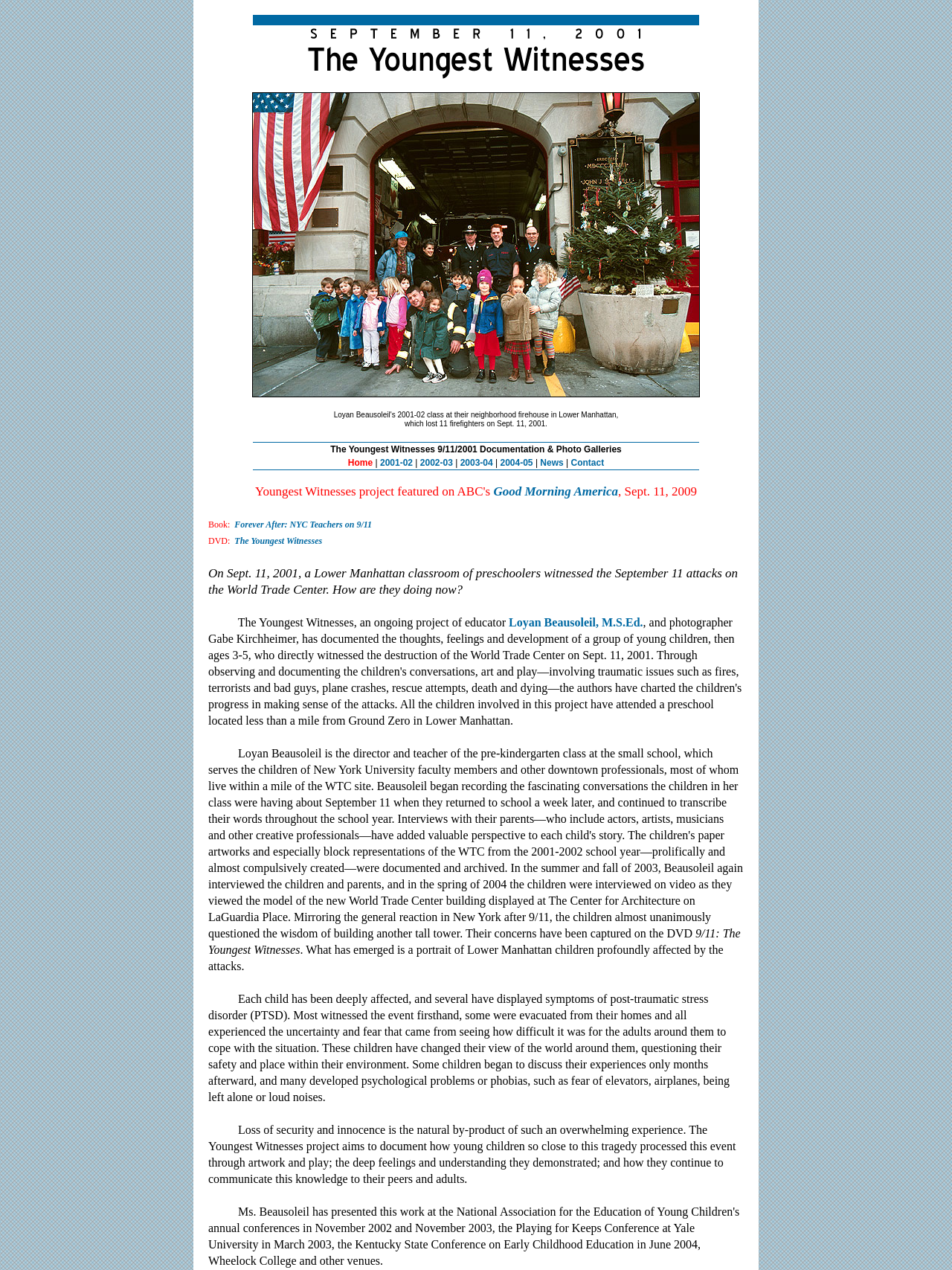Find the bounding box coordinates of the area to click in order to follow the instruction: "Click on the 'The Youngest Witnesses' DVD link".

[0.246, 0.422, 0.338, 0.43]